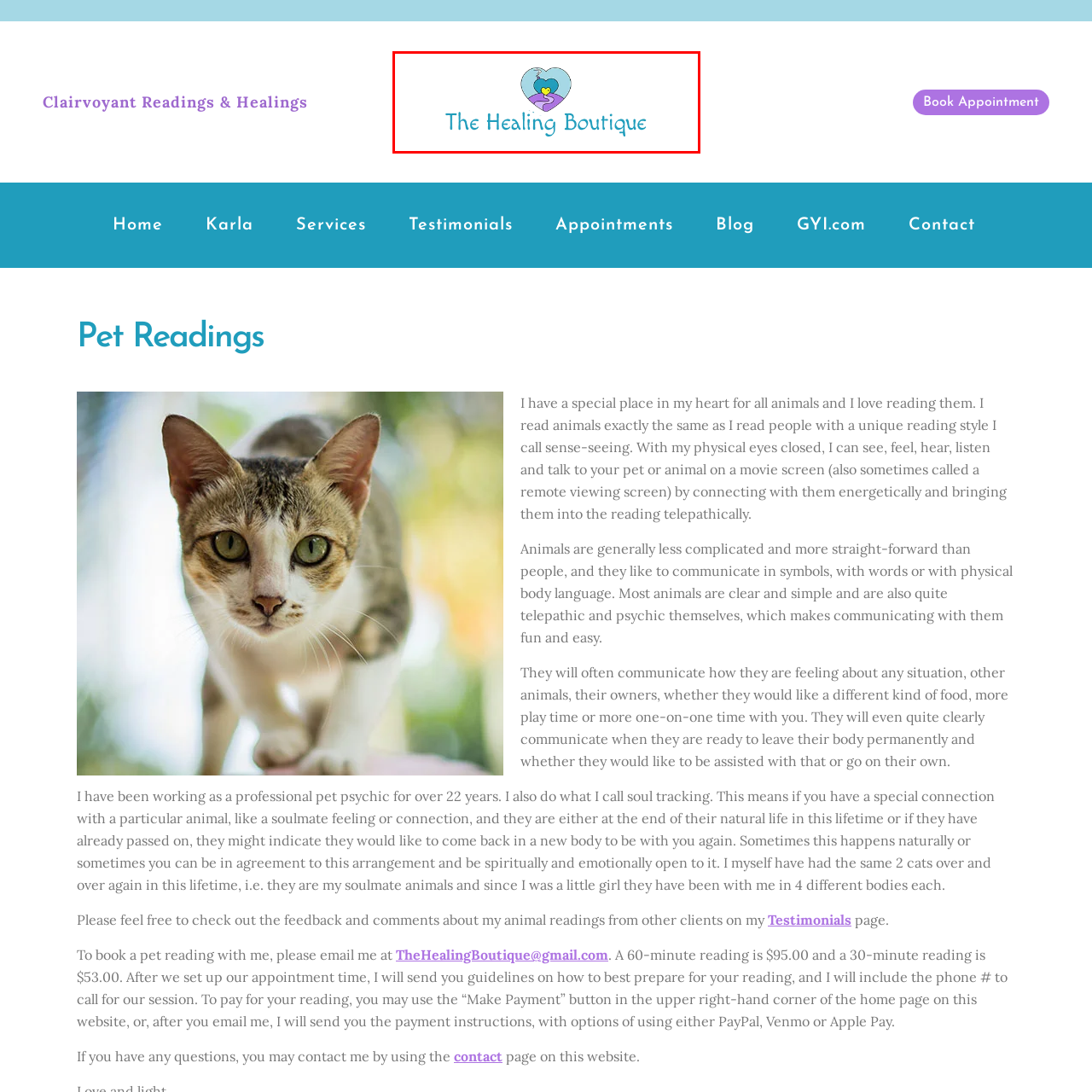Observe the highlighted image and answer the following: What color is the figure at the center of the heart?

Yellow